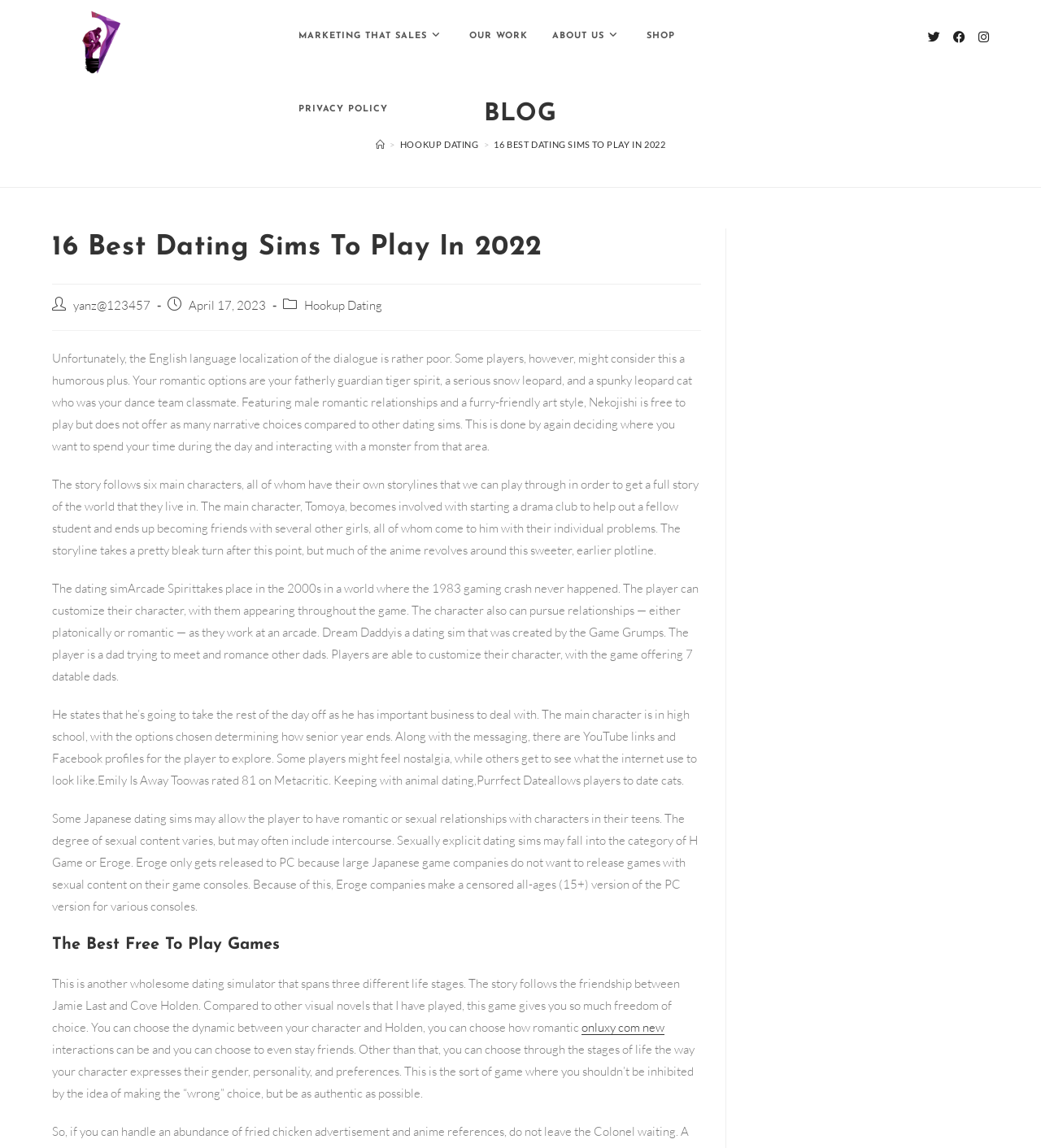Highlight the bounding box coordinates of the element that should be clicked to carry out the following instruction: "Check the 'PRIVACY POLICY'". The coordinates must be given as four float numbers ranging from 0 to 1, i.e., [left, top, right, bottom].

[0.275, 0.064, 0.384, 0.127]